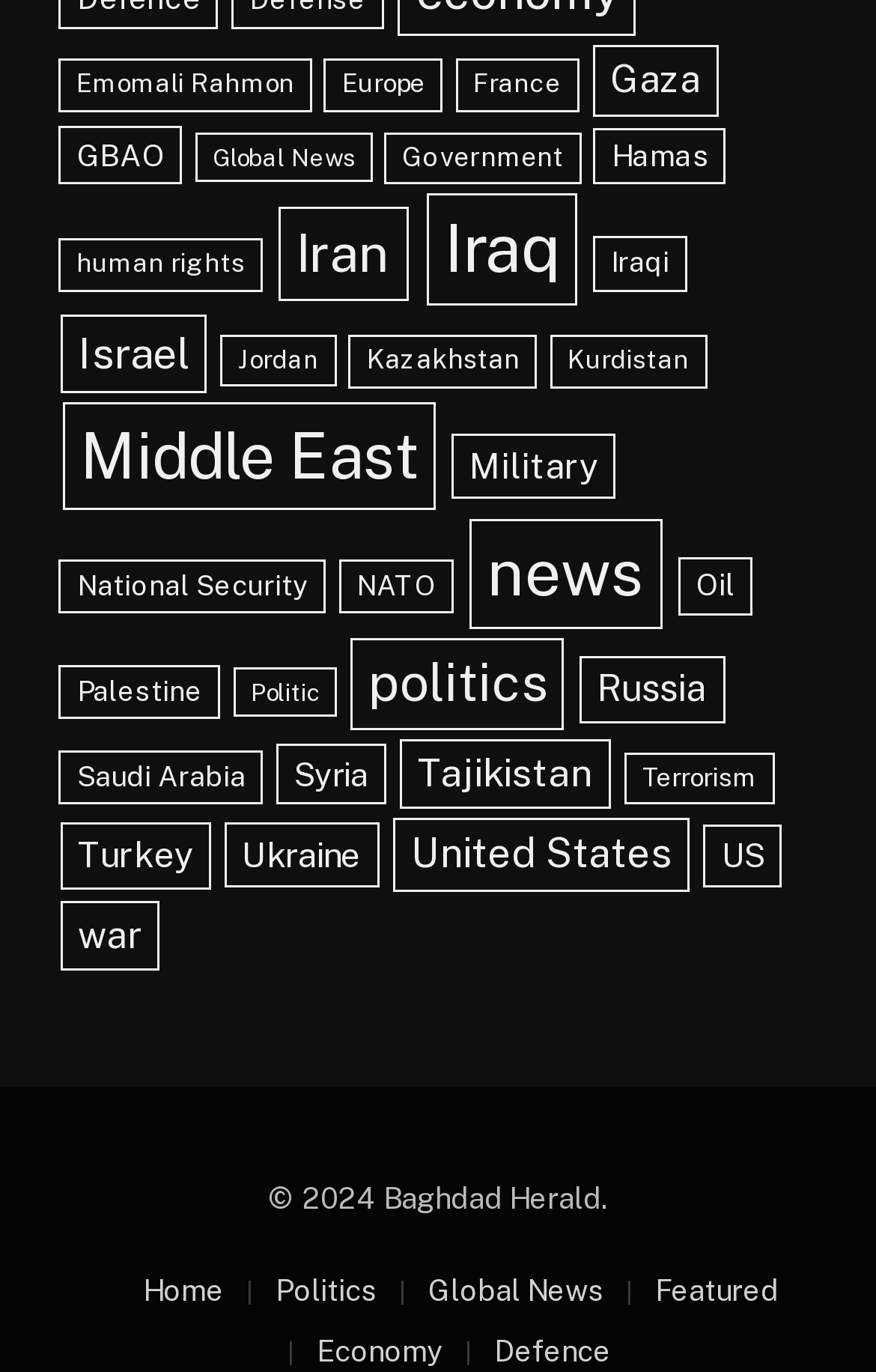Locate the bounding box coordinates of the area to click to fulfill this instruction: "Click on Emomali Rahmon". The bounding box should be presented as four float numbers between 0 and 1, in the order [left, top, right, bottom].

[0.067, 0.043, 0.357, 0.081]